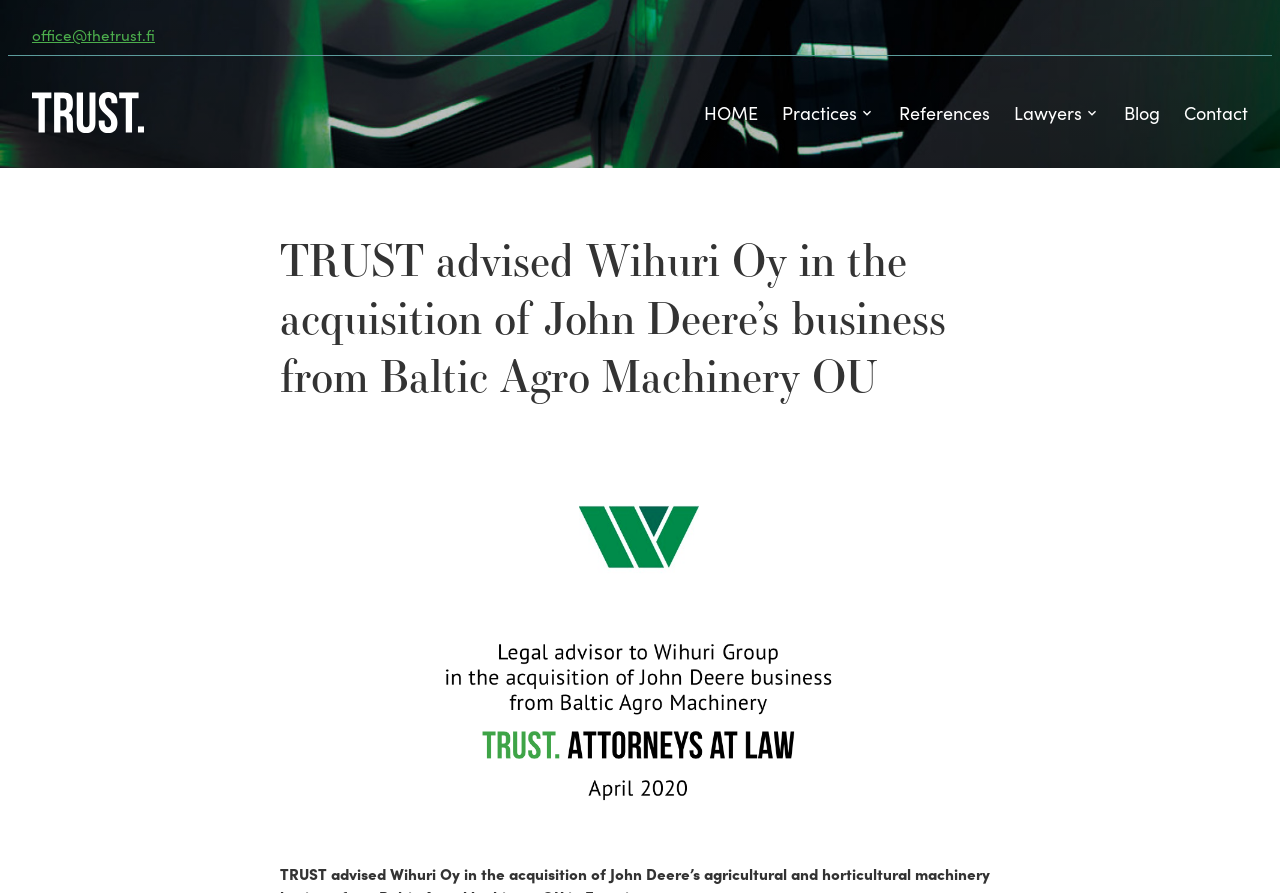Determine the bounding box coordinates of the section I need to click to execute the following instruction: "Email Rashelle Mousley". Provide the coordinates as four float numbers between 0 and 1, i.e., [left, top, right, bottom].

None